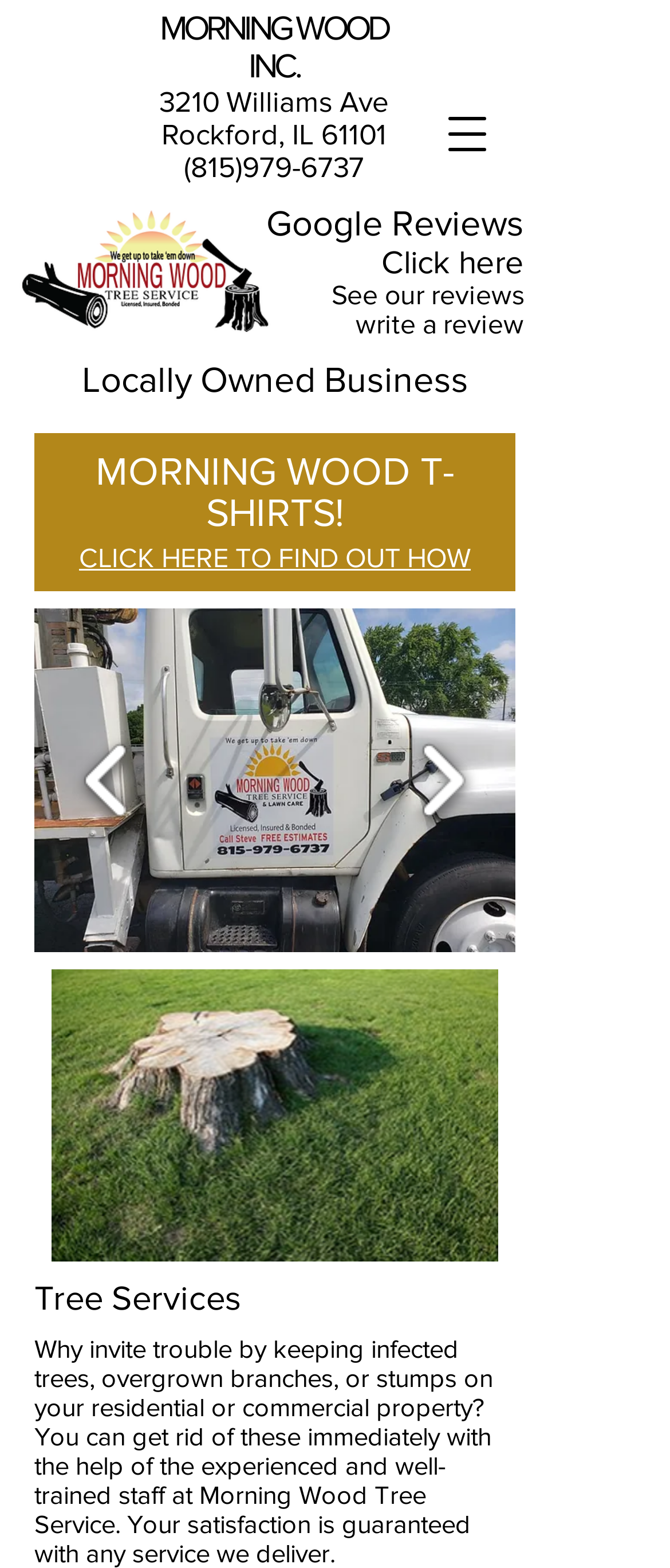Using the information shown in the image, answer the question with as much detail as possible: What is the address of Morning Wood Tree Service?

I found the address of Morning Wood Tree Service by looking at the heading element that contains the address of the company.